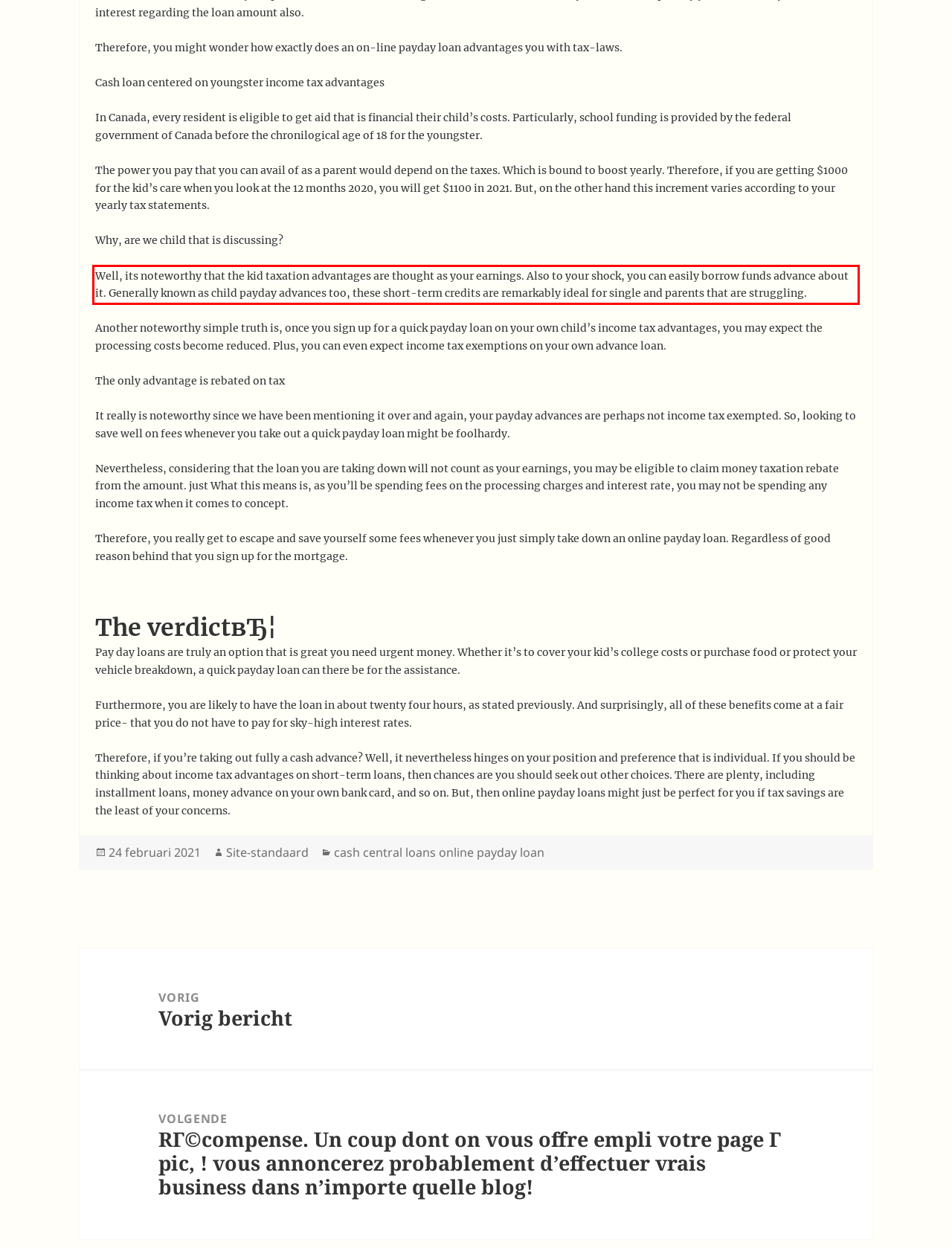There is a screenshot of a webpage with a red bounding box around a UI element. Please use OCR to extract the text within the red bounding box.

Well, its noteworthy that the kid taxation advantages are thought as your earnings. Also to your shock, you can easily borrow funds advance about it. Generally known as child payday advances too, these short-term credits are remarkably ideal for single and parents that are struggling.